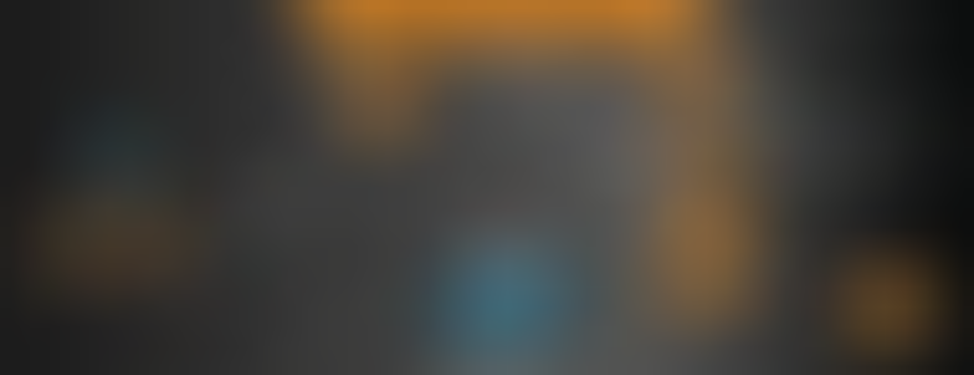Provide an in-depth description of the image.

The image illustrates a concept related to dedicated teams on demand, highlighting the structured approach to software development. It emphasizes the importance of estimating projects with a Story Point (SP) methodology, allowing for more accurate projections of time and budget at the project's outset. Central to this process is collaboration, with tech leaders guiding product owners and UX teams throughout the project lifecycle. The aesthetic highlights the organized workflow within a development team, showcasing how roles interact and contribute to successful project outcomes. This visual representation is integral to understanding the dynamics of team interactions and responsibilities in software development services.